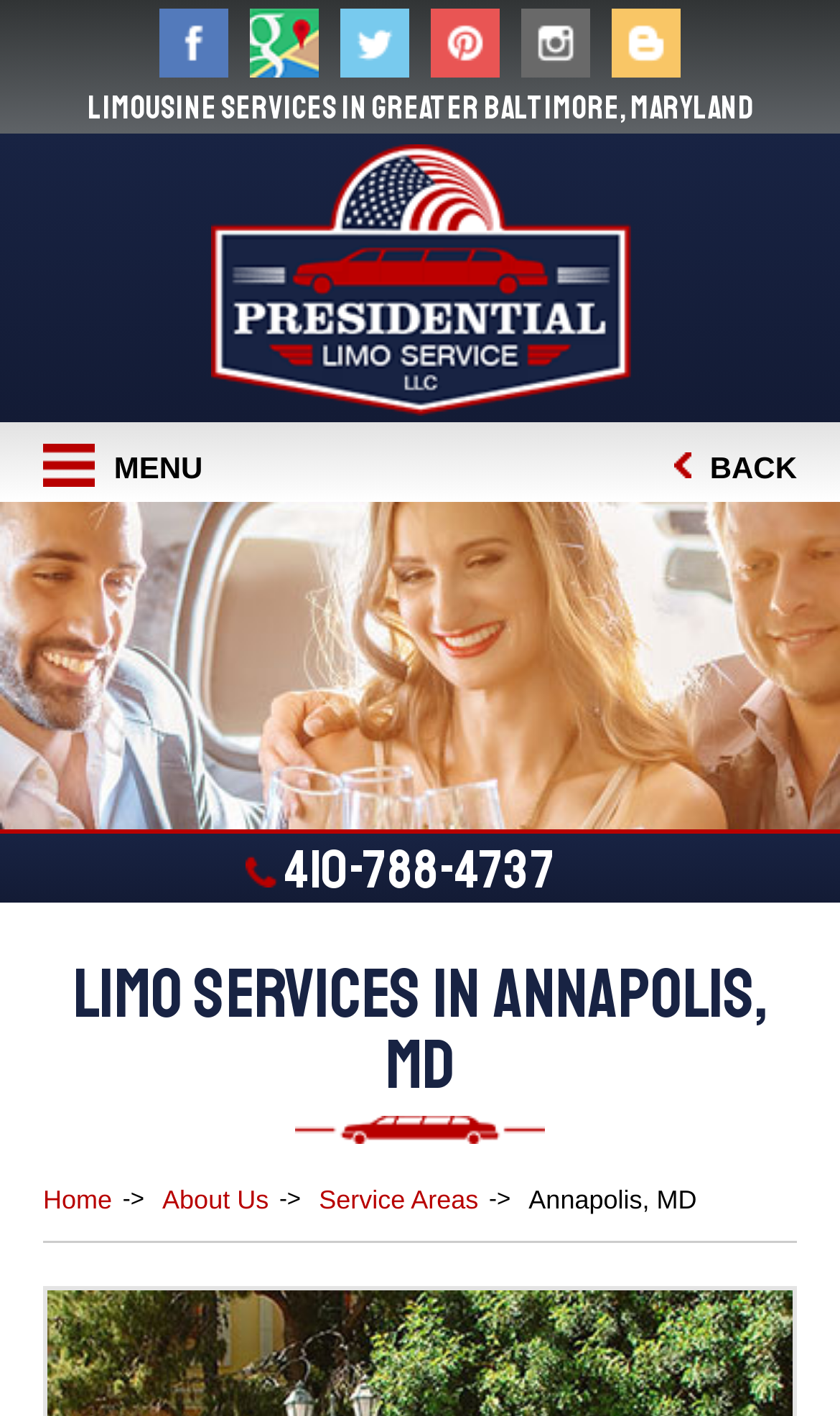Please identify the bounding box coordinates of the element's region that I should click in order to complete the following instruction: "Learn about Service Areas". The bounding box coordinates consist of four float numbers between 0 and 1, i.e., [left, top, right, bottom].

[0.38, 0.837, 0.57, 0.858]